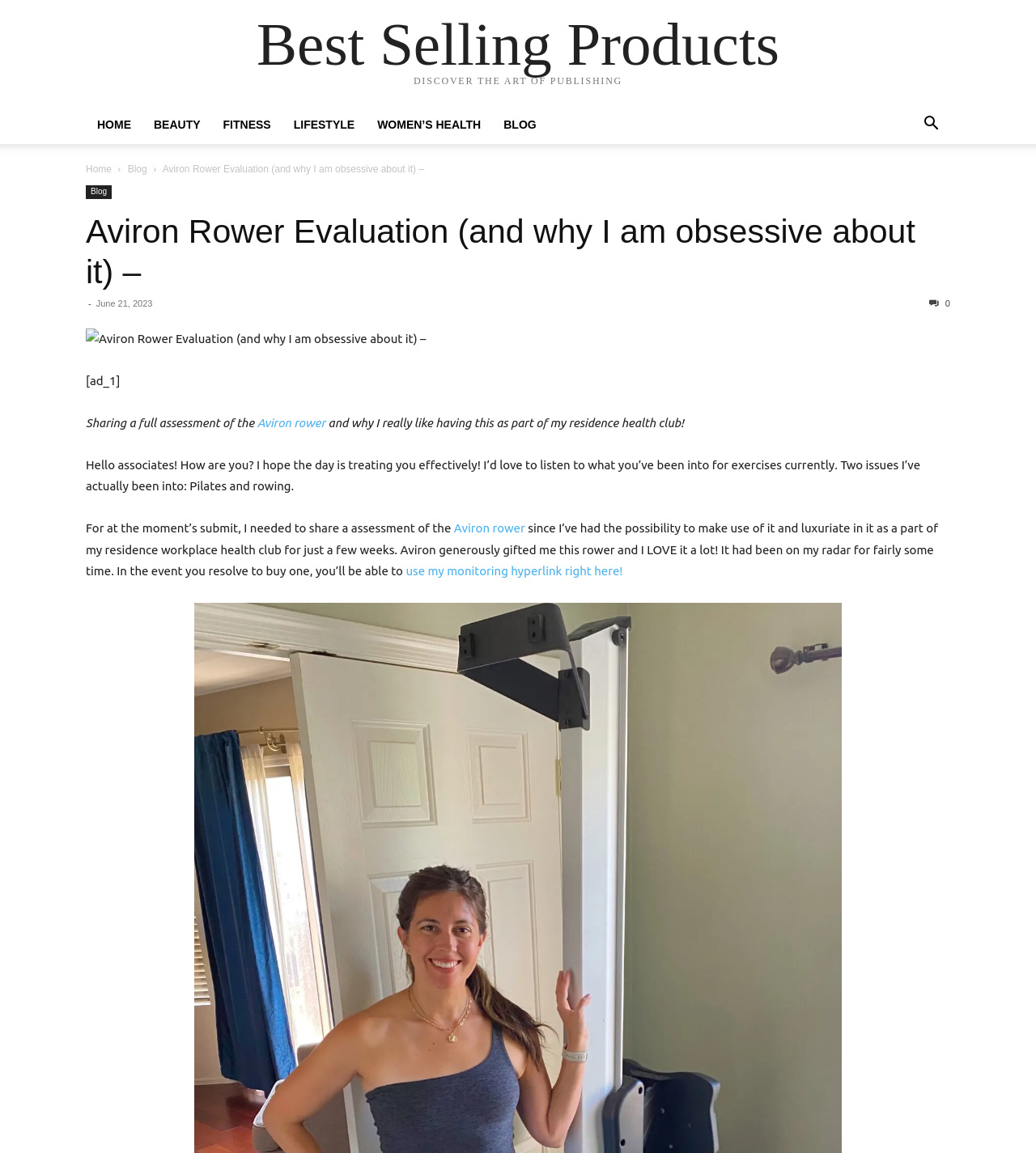Find the bounding box coordinates of the element to click in order to complete the given instruction: "Click on the 'HOME' link."

[0.083, 0.102, 0.138, 0.114]